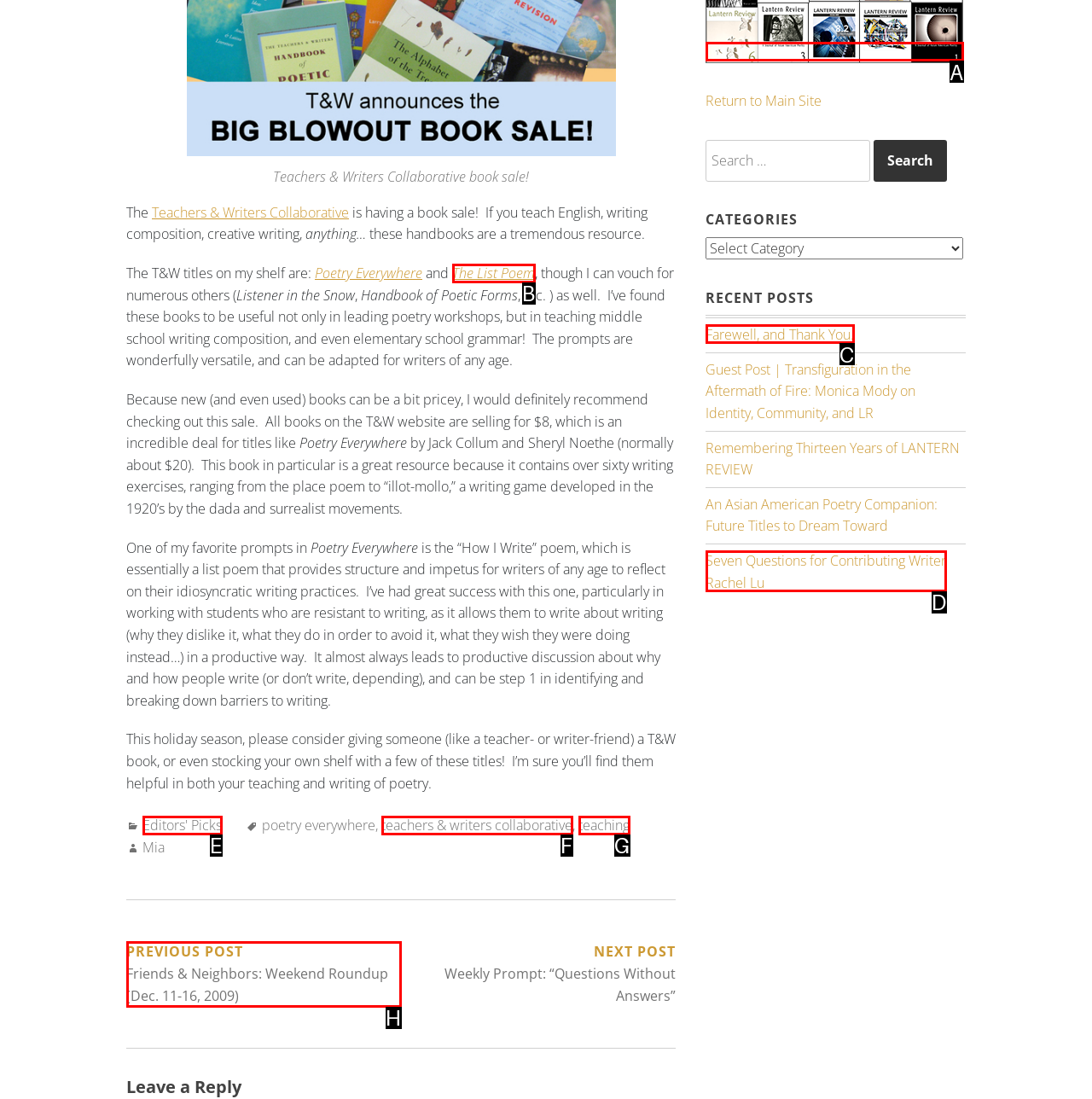Tell me which one HTML element best matches the description: teaching
Answer with the option's letter from the given choices directly.

G